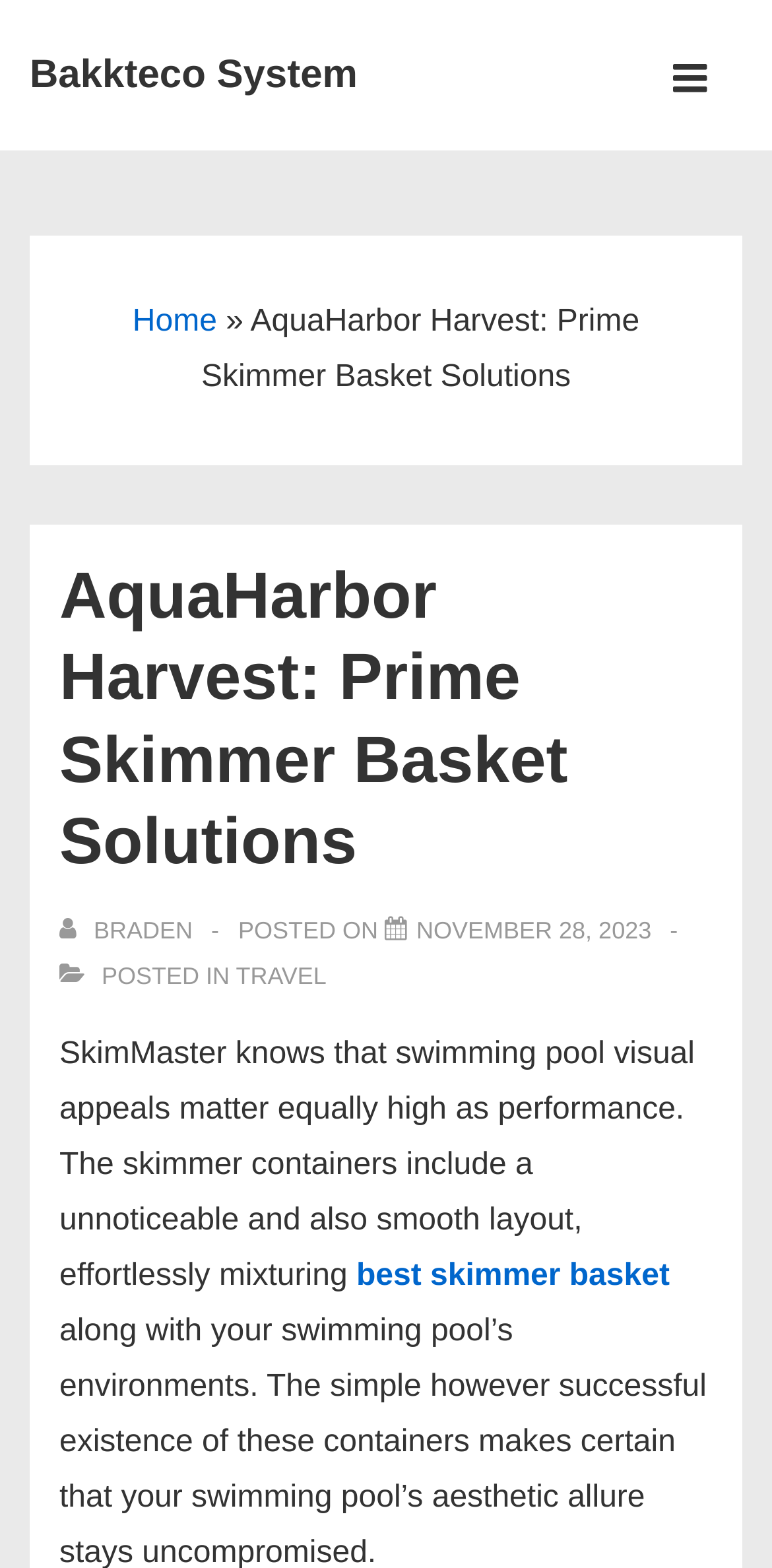Provide the bounding box coordinates for the UI element that is described as: "Travel".

[0.305, 0.613, 0.423, 0.631]